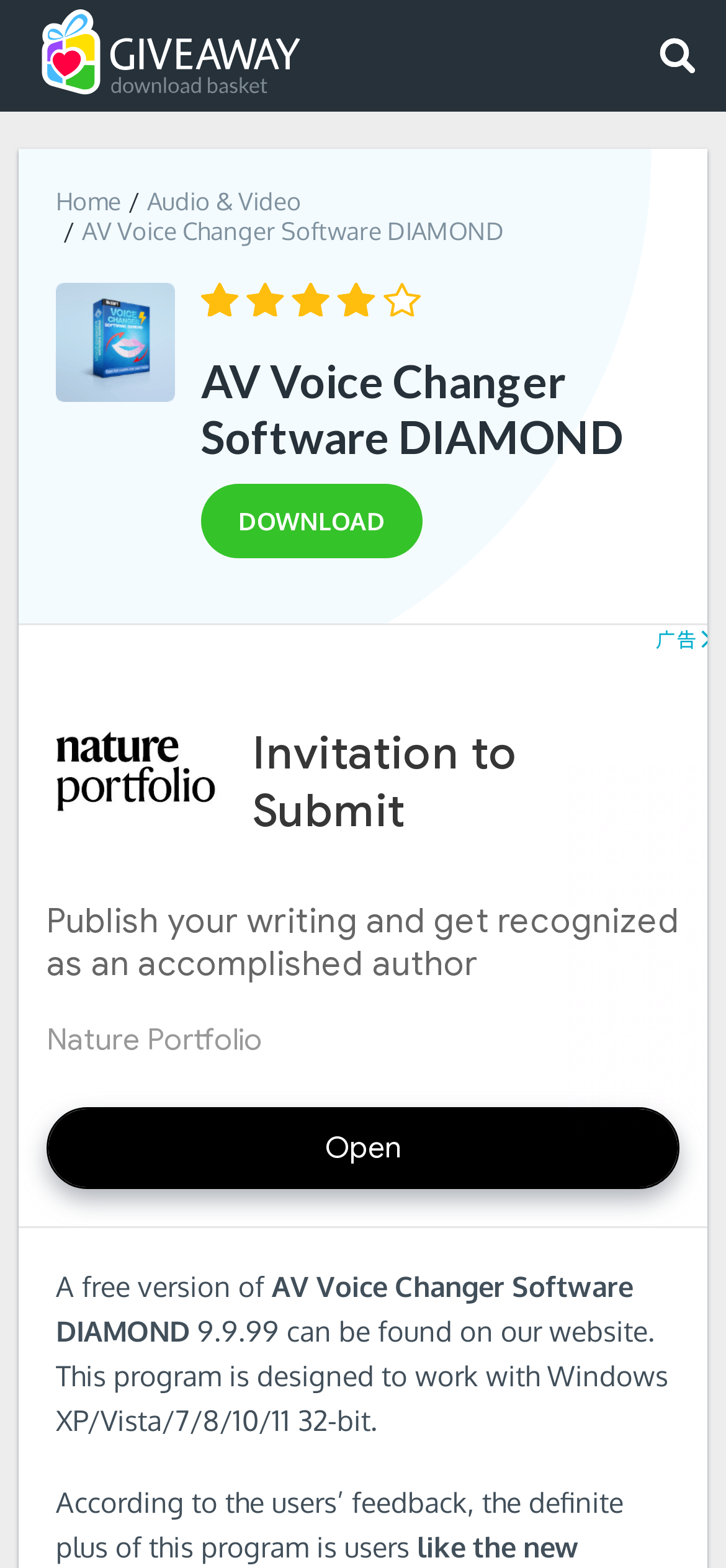What is the category of the software?
Refer to the screenshot and respond with a concise word or phrase.

Audio & Video